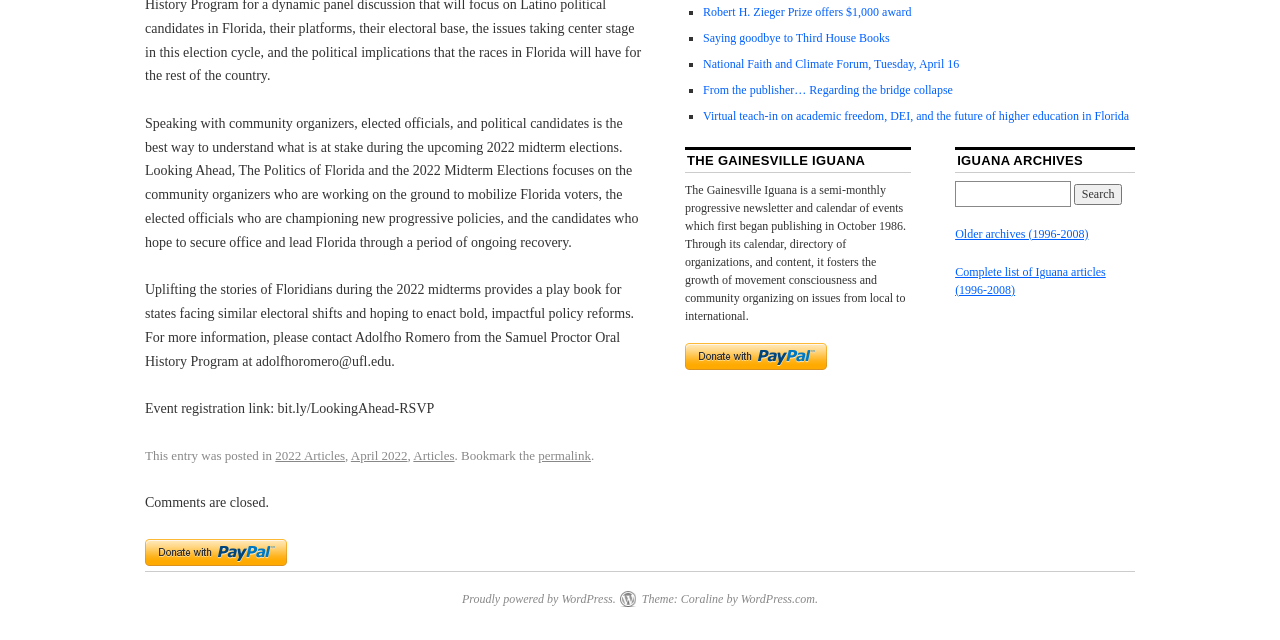Using the description "2022 Articles", locate and provide the bounding box of the UI element.

[0.215, 0.7, 0.27, 0.724]